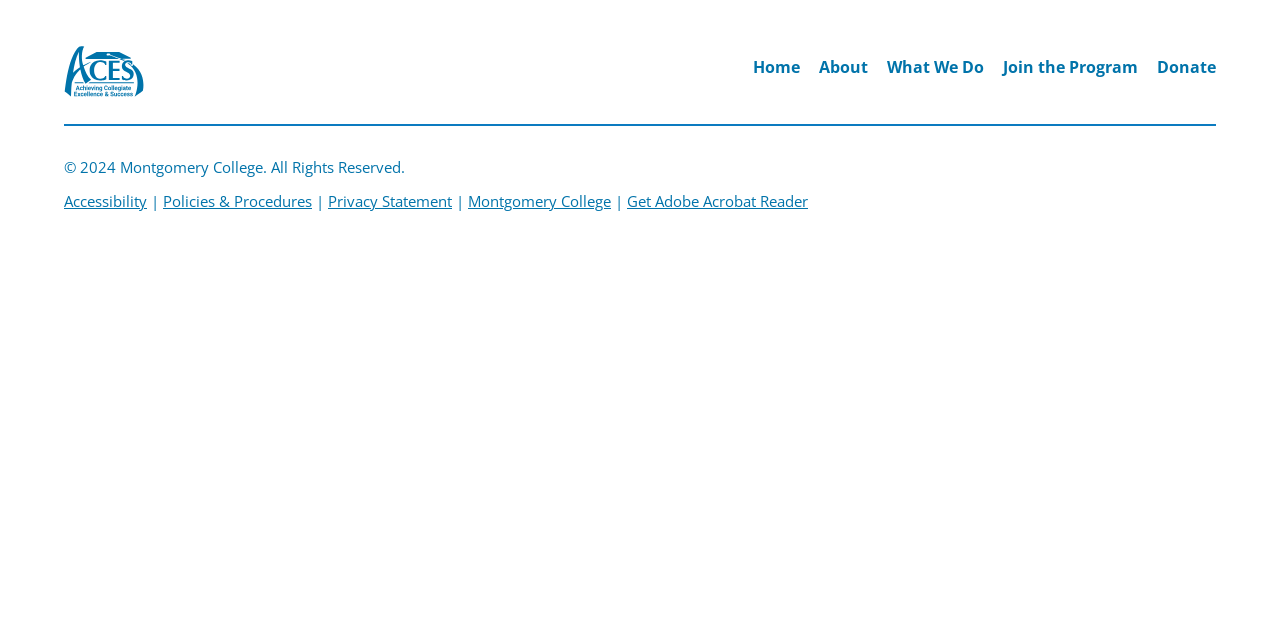Using floating point numbers between 0 and 1, provide the bounding box coordinates in the format (top-left x, top-left y, bottom-right x, bottom-right y). Locate the UI element described here: Get Adobe Acrobat Reader

[0.49, 0.298, 0.631, 0.329]